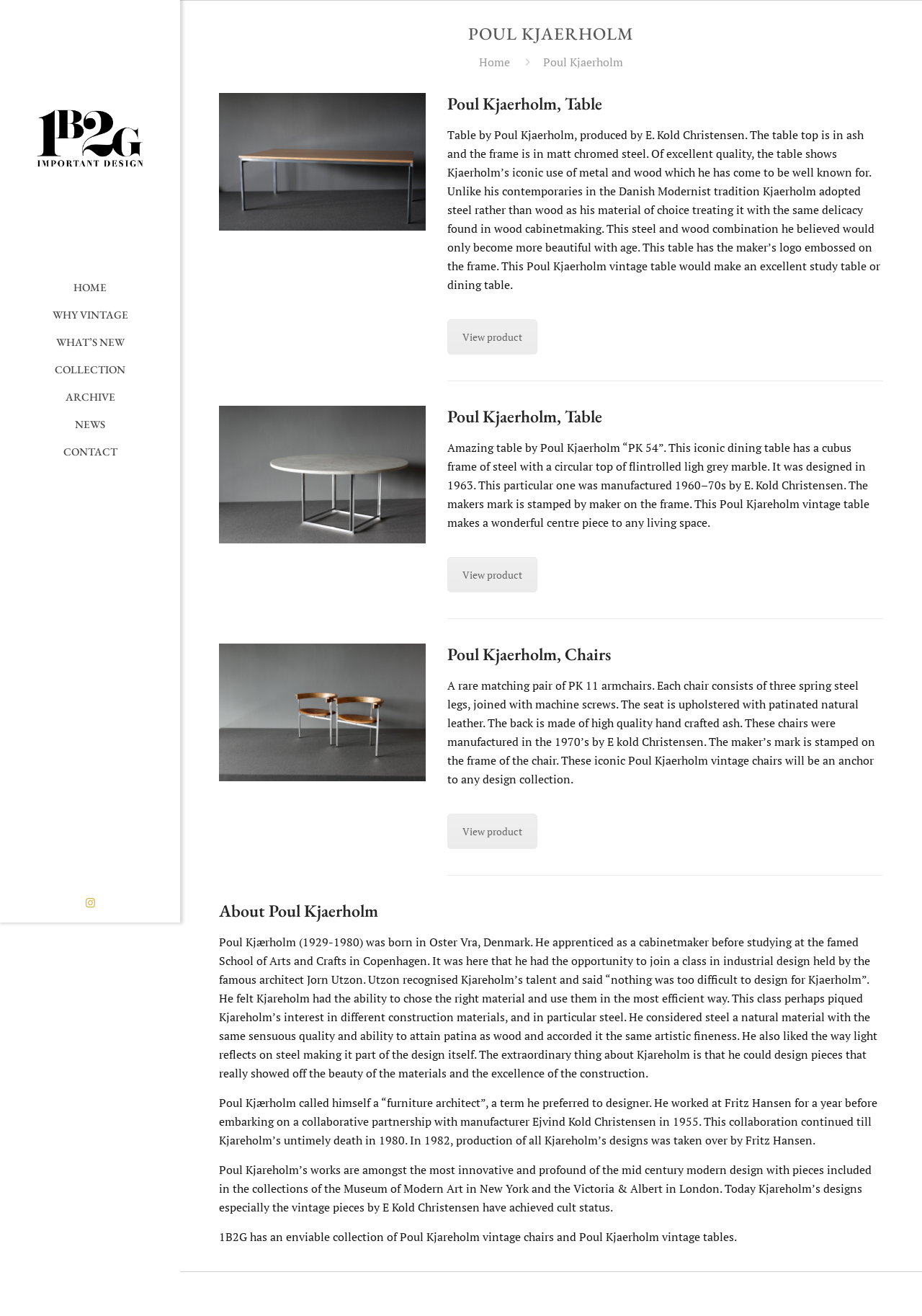Given the element description "NEWS", identify the bounding box of the corresponding UI element.

[0.0, 0.312, 0.195, 0.333]